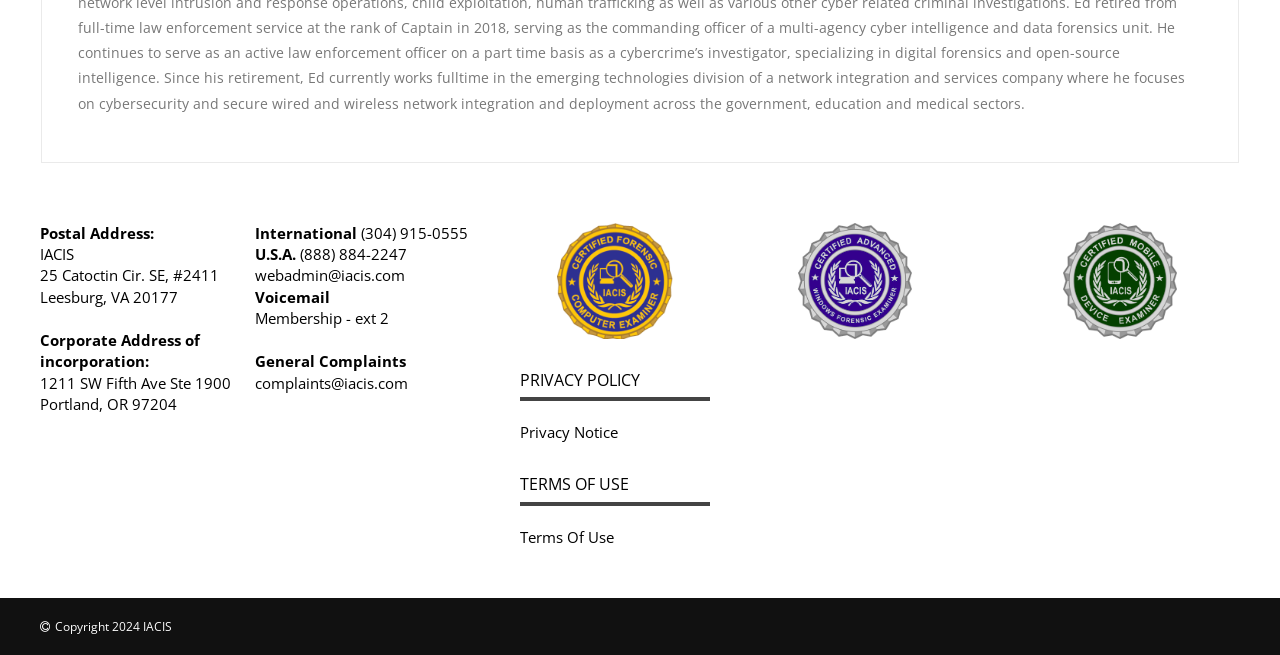Locate the bounding box of the UI element described in the following text: "Privacy Notice".

[0.406, 0.644, 0.483, 0.675]